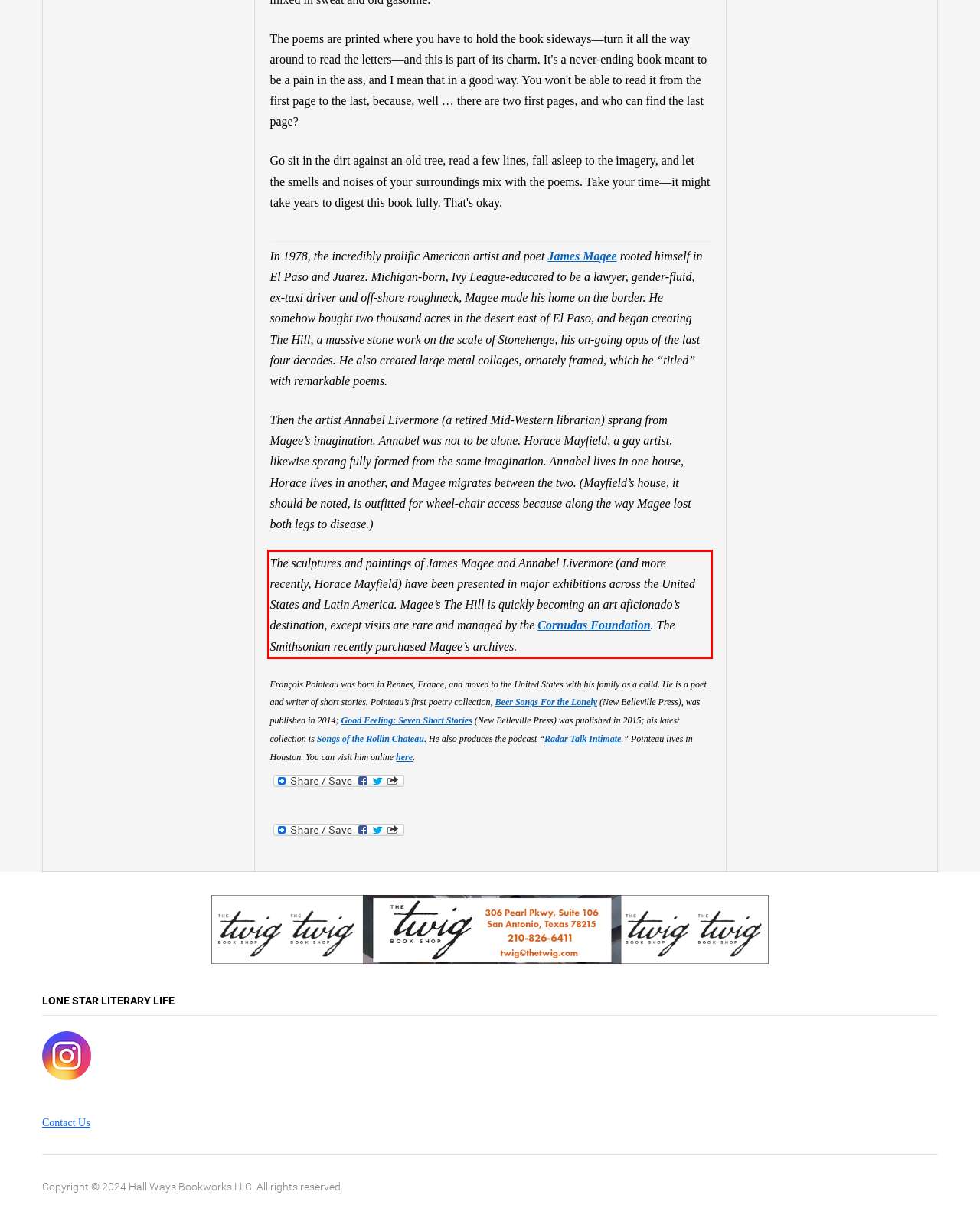Look at the webpage screenshot and recognize the text inside the red bounding box.

The sculptures and paintings of James Magee and Annabel Livermore (and more recently, Horace Mayfield) have been presented in major exhibitions across the United States and Latin America. Magee’s The Hill is quickly becoming an art aficionado’s destination, except visits are rare and managed by the Cornudas Foundation. The Smithsonian recently purchased Magee’s archives.